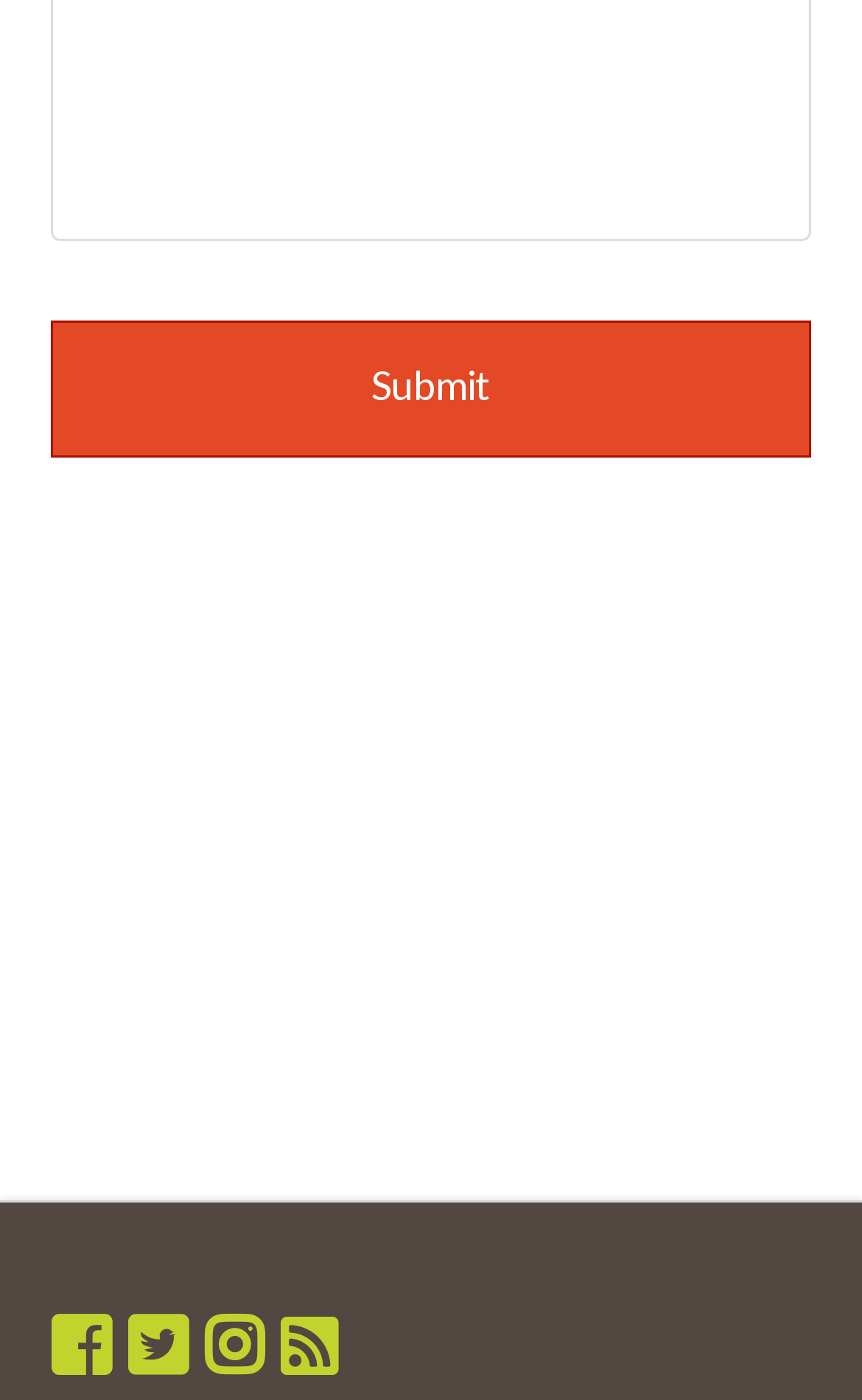What is the purpose of the 'Submit' button?
Using the image provided, answer with just one word or phrase.

To submit a form